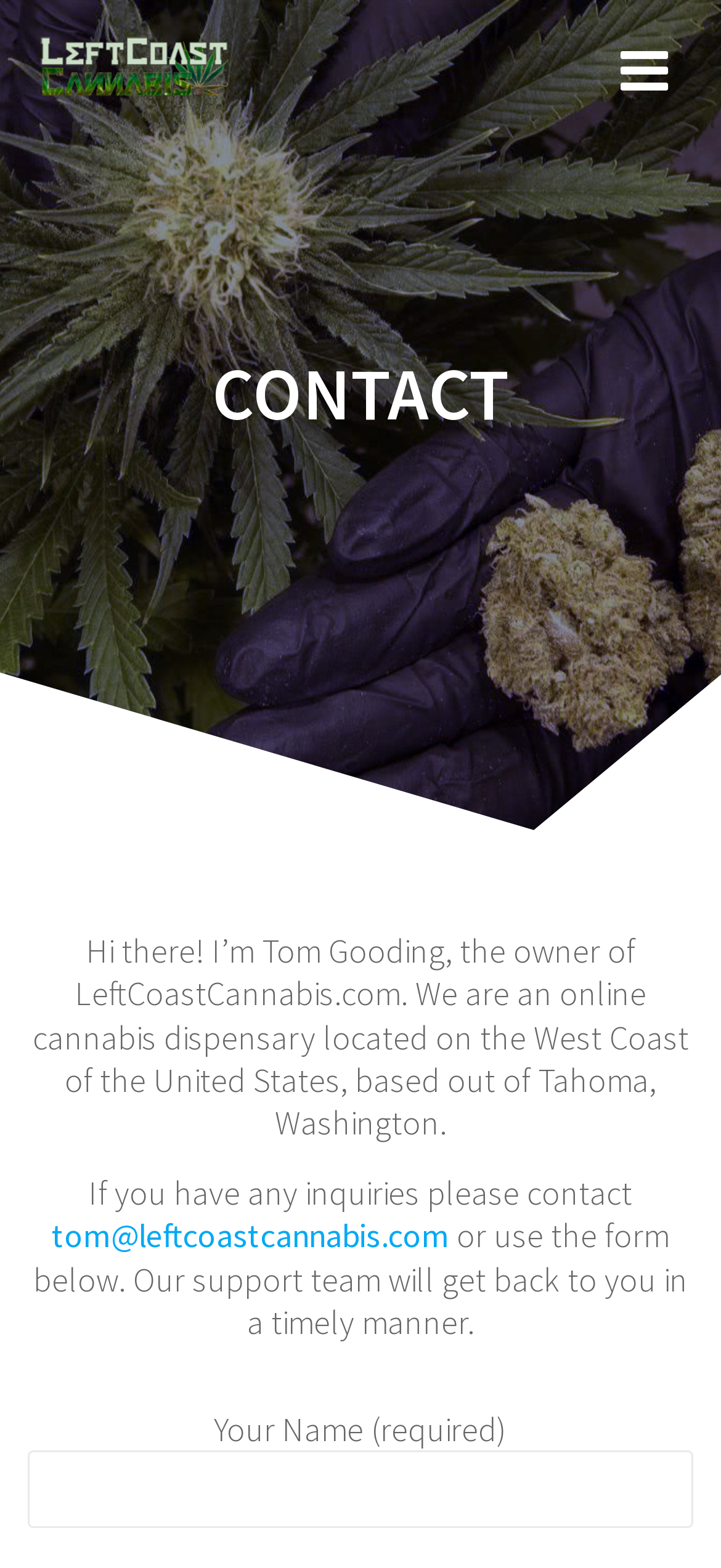Generate an in-depth caption that captures all aspects of the webpage.

The webpage is a contact page for Left Coast Cannabis, an online cannabis dispensary. At the top left corner, there is a logo of Left Coast Cannabis, which is an image linked to the website's homepage. To the right of the logo, there is a hamburger menu icon. 

Below the logo, there is a heading that reads "CONTACT" in a prominent font. 

Following the heading, there is a brief introduction to Tom Gooding, the owner of Left Coast Cannabis, which describes the online dispensary's location on the West Coast of the United States. 

Below the introduction, there is a paragraph that invites users to contact Tom for inquiries, providing his email address as a link. This paragraph also mentions the option to use a form below to reach out to the support team, which will respond in a timely manner.

Underneath this paragraph, there is a form with a required field for users to enter their name. The form is positioned near the bottom of the page.